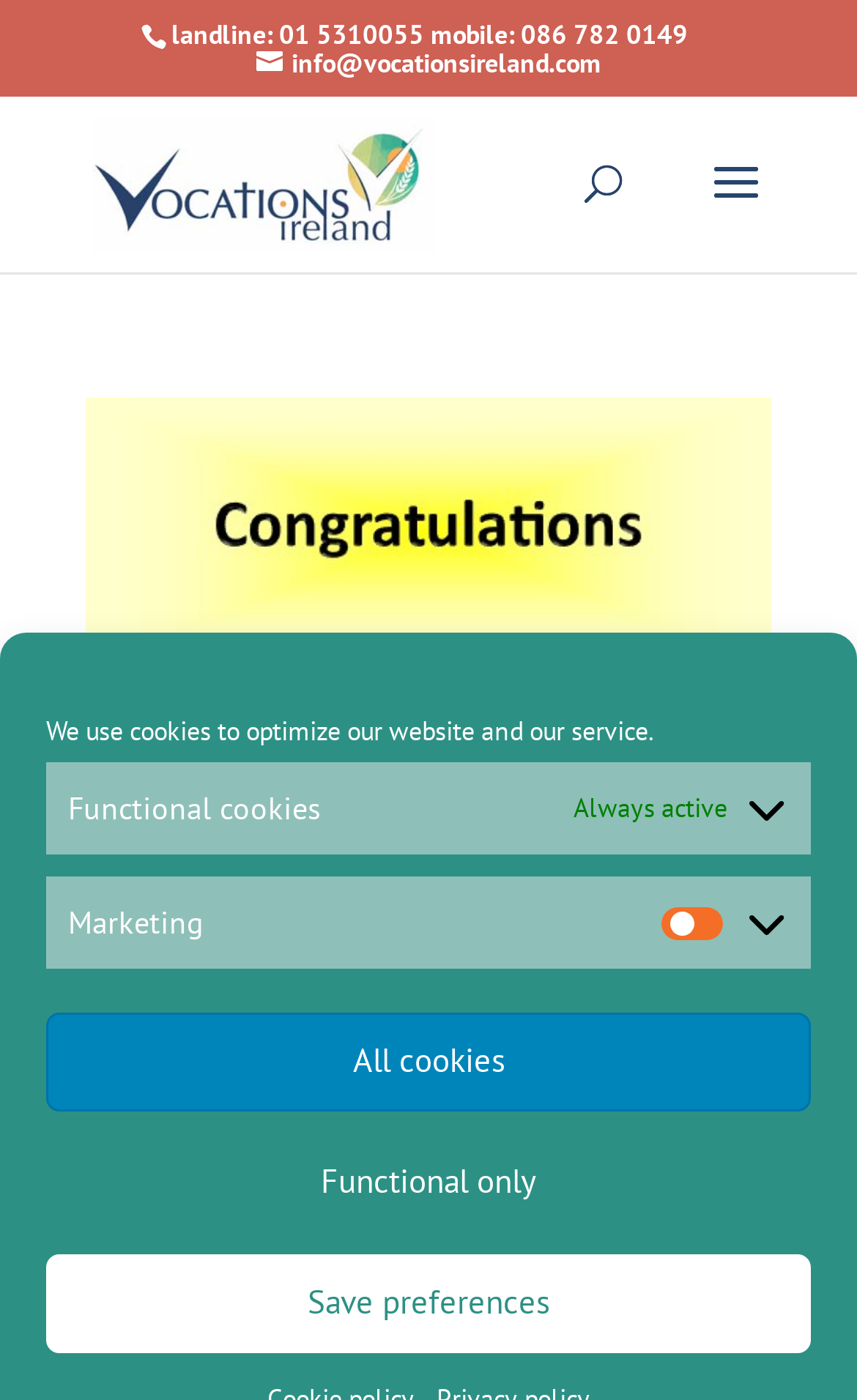Determine the bounding box coordinates (top-left x, top-left y, bottom-right x, bottom-right y) of the UI element described in the following text: name="s" placeholder="Search …" title="Search for:"

[0.463, 0.068, 0.823, 0.071]